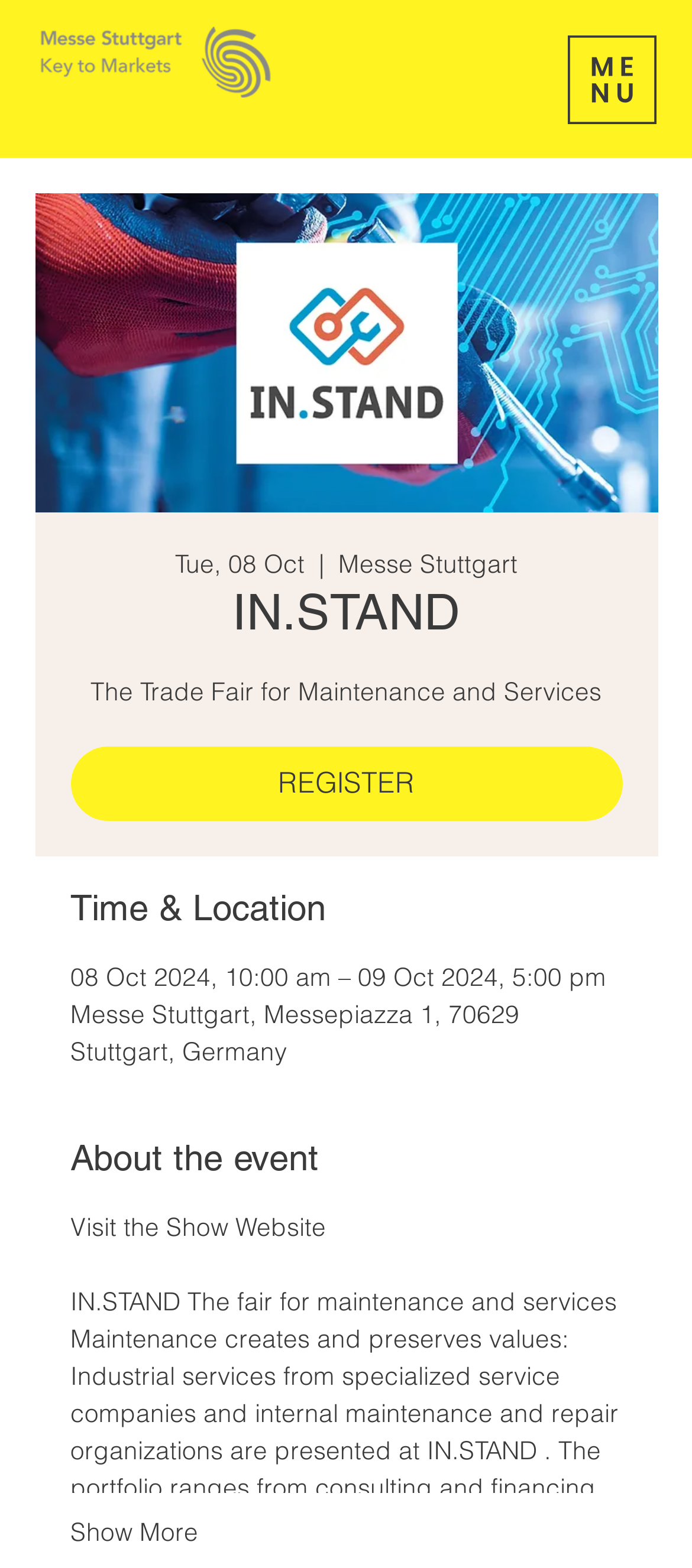Locate the bounding box of the user interface element based on this description: "REGISTER".

[0.101, 0.476, 0.899, 0.523]